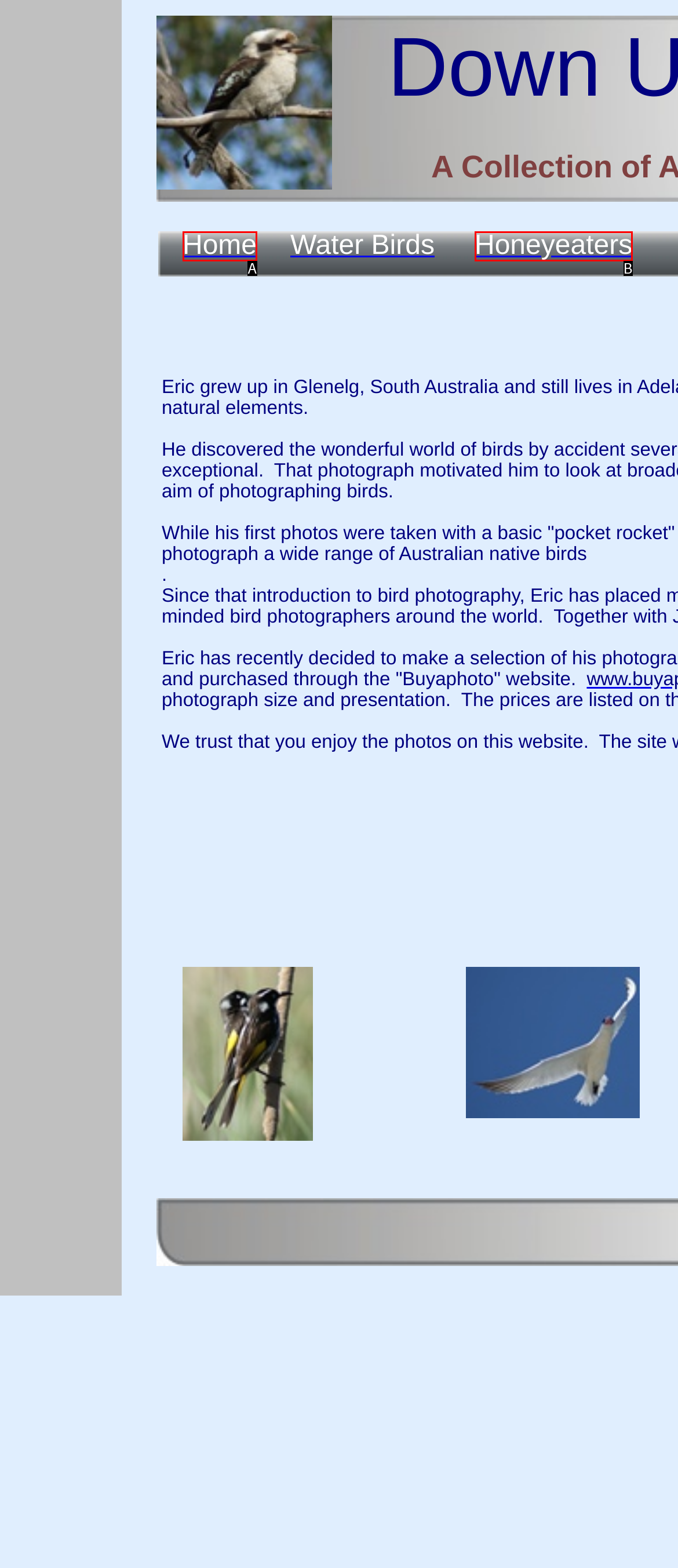Given the description: Home, select the HTML element that matches it best. Reply with the letter of the chosen option directly.

A